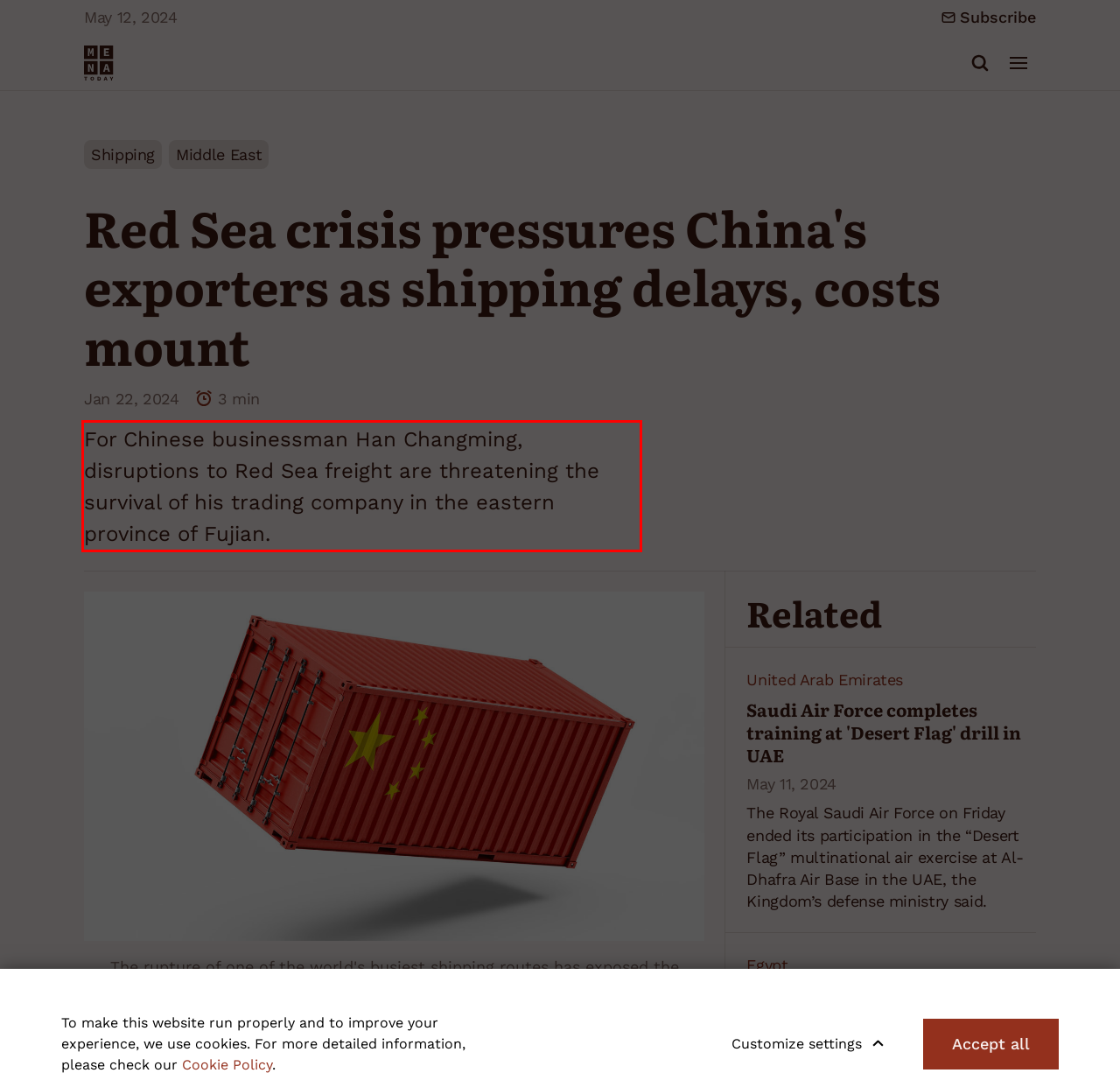Please examine the webpage screenshot containing a red bounding box and use OCR to recognize and output the text inside the red bounding box.

For Chinese businessman Han Changming, disruptions to Red Sea freight are threatening the survival of his trading company in the eastern province of Fujian.